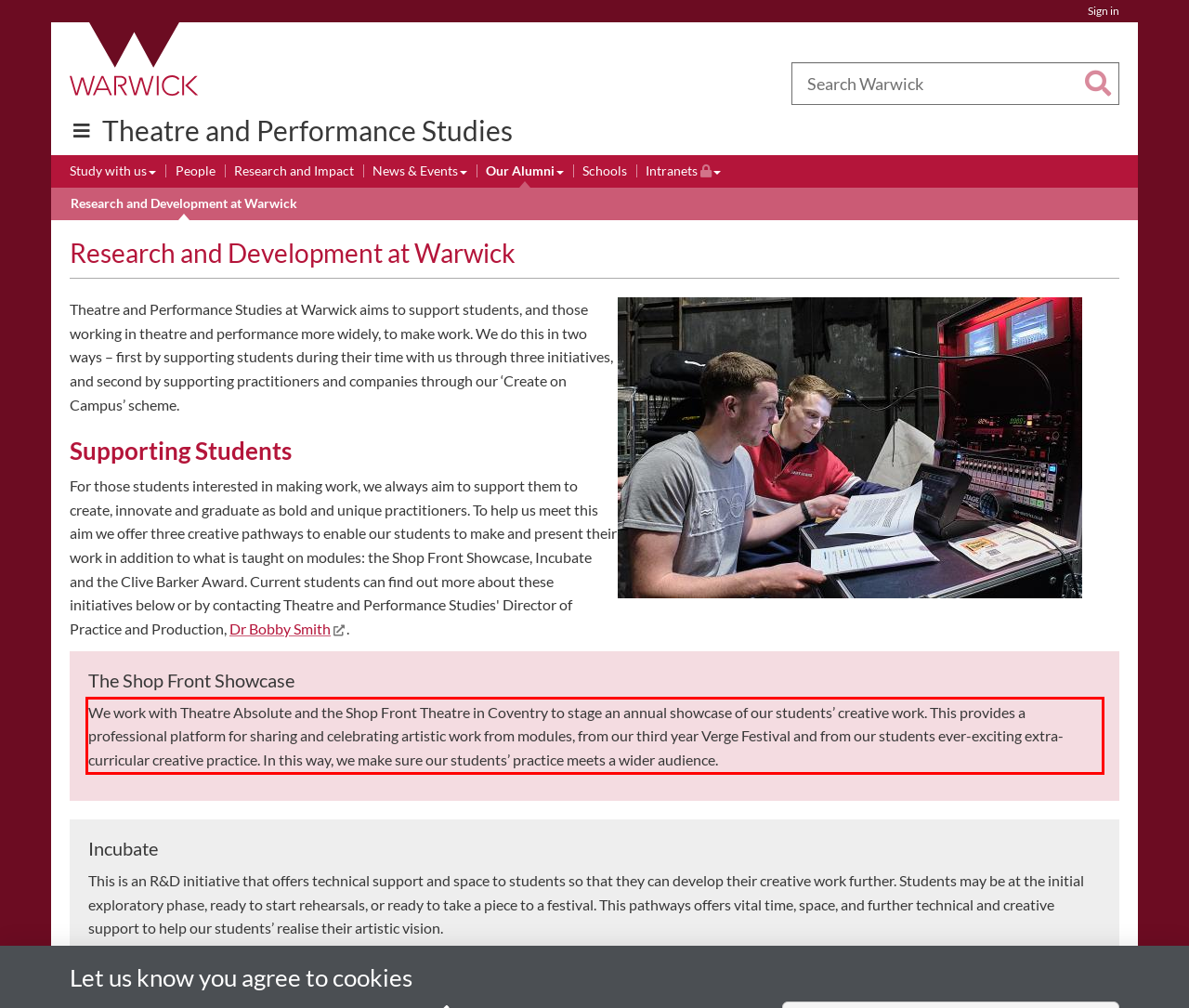Please identify and extract the text content from the UI element encased in a red bounding box on the provided webpage screenshot.

We work with Theatre Absolute and the Shop Front Theatre in Coventry to stage an annual showcase of our students’ creative work. This provides a professional platform for sharing and celebrating artistic work from modules, from our third year Verge Festival and from our students ever-exciting extra-curricular creative practice. In this way, we make sure our students’ practice meets a wider audience.